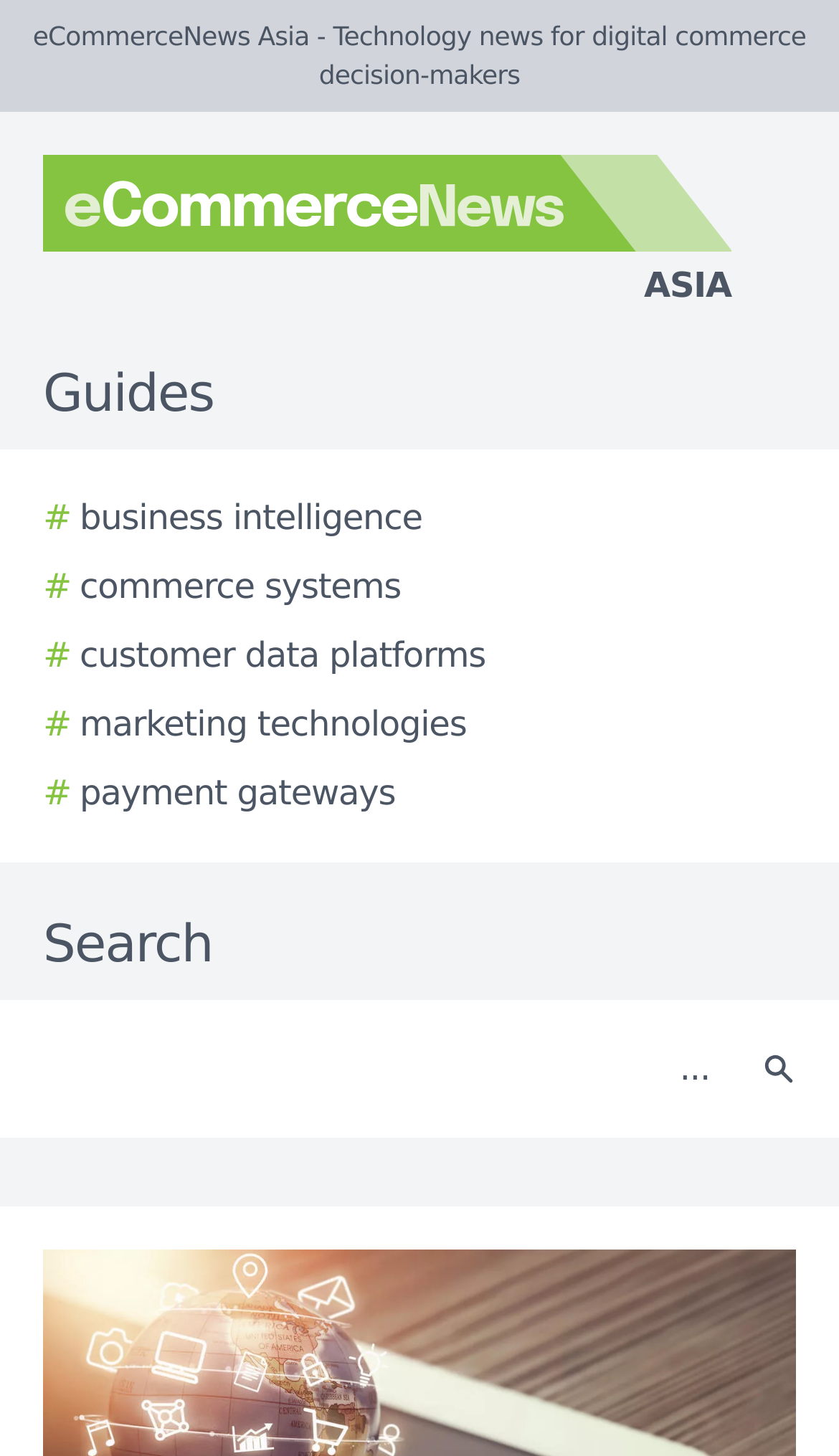Using the details in the image, give a detailed response to the question below:
What is the purpose of the textbox at the top right corner?

The textbox at the top right corner of the webpage has a placeholder text 'Search', and it is accompanied by a search button. This suggests that the purpose of the textbox is to allow users to search for content on the website.